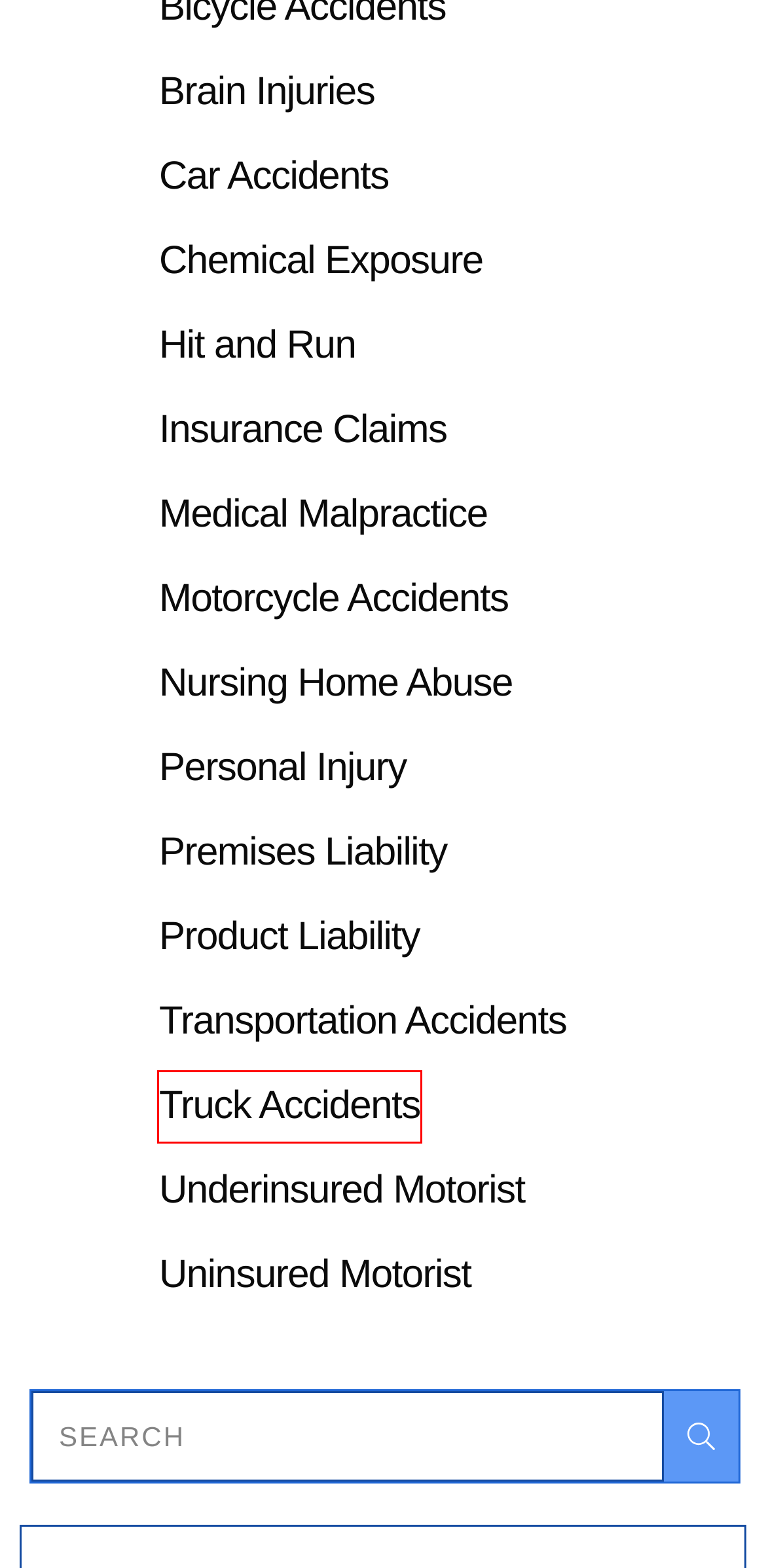A screenshot of a webpage is provided, featuring a red bounding box around a specific UI element. Identify the webpage description that most accurately reflects the new webpage after interacting with the selected element. Here are the candidates:
A. Truck Accidents Archives
B. Chemical Exposure Archives
C. Nursing Home Abuse Archives
D. Premises Liability Archives
E. Medical Malpractice Archives
F. Motorcycle Accidents Archives
G. Personal Injury Archives
H. Uninsured Motorist Archives

A